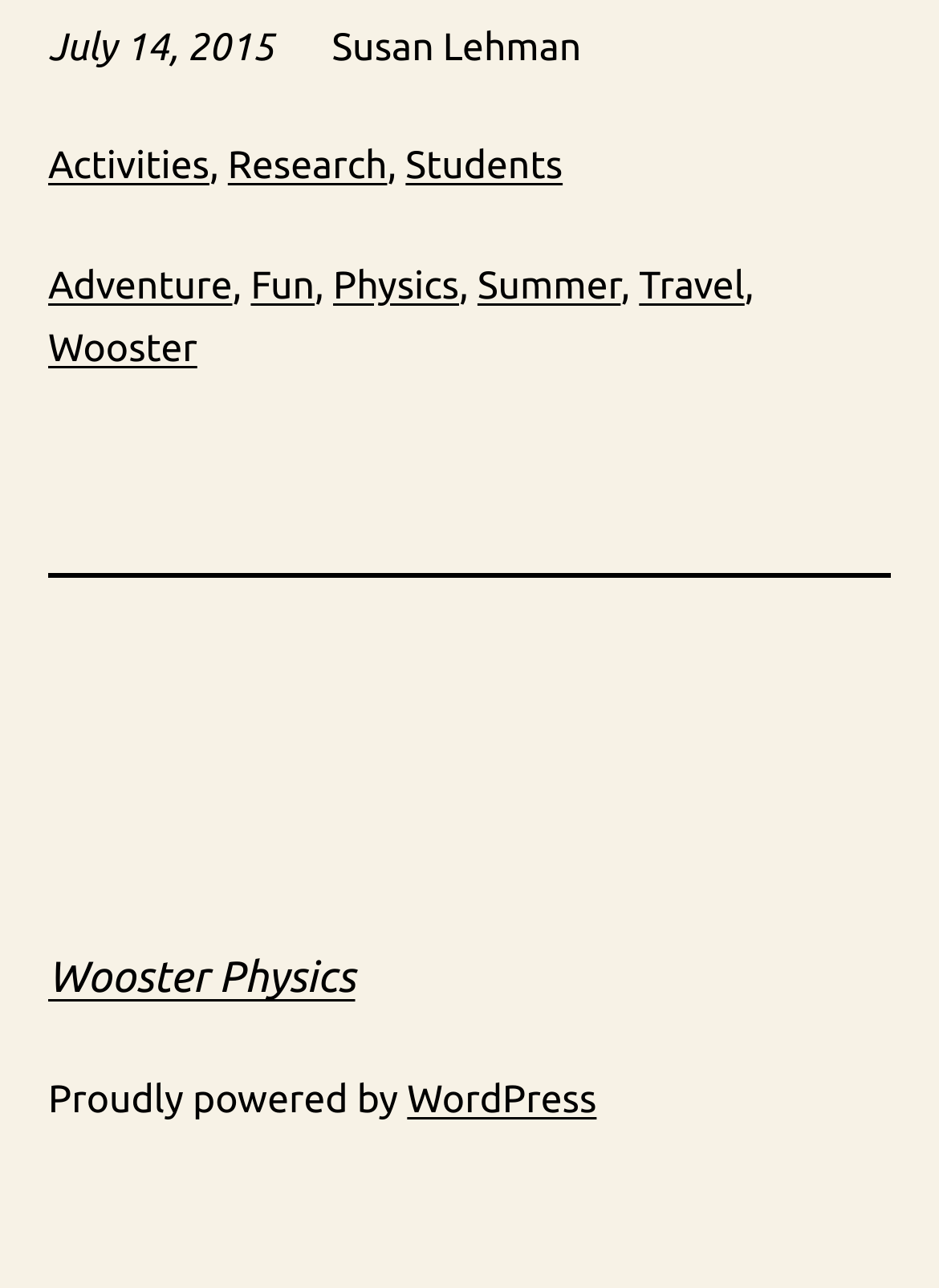Utilize the details in the image to thoroughly answer the following question: What is the date mentioned at the top?

The date 'July 14, 2015' is mentioned at the top of the webpage, which is likely to be the date of creation or update of the webpage.